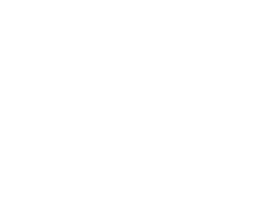What is the effect of the silhouette in the image?
Using the image, provide a detailed and thorough answer to the question.

The caption explains that the silhouette of the man adds a sense of mystery and universality to the image, allowing viewers to relate to the moment of contemplation and making the scene more inclusive and thought-provoking.